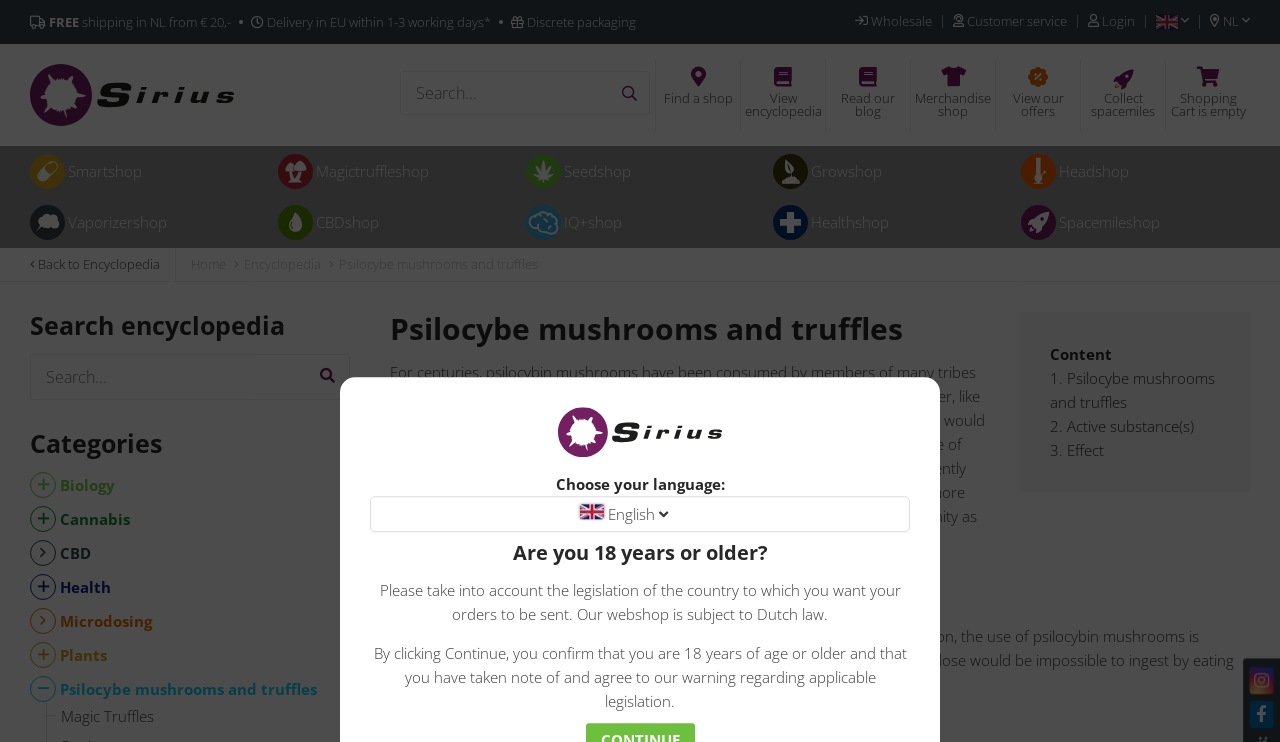Using details from the image, please answer the following question comprehensively:
What is the language of the website?

The language of the website can be determined by looking at the top-right corner of the webpage, where it says 'English' and has a flag icon next to it. This indicates that the website is currently set to English language.